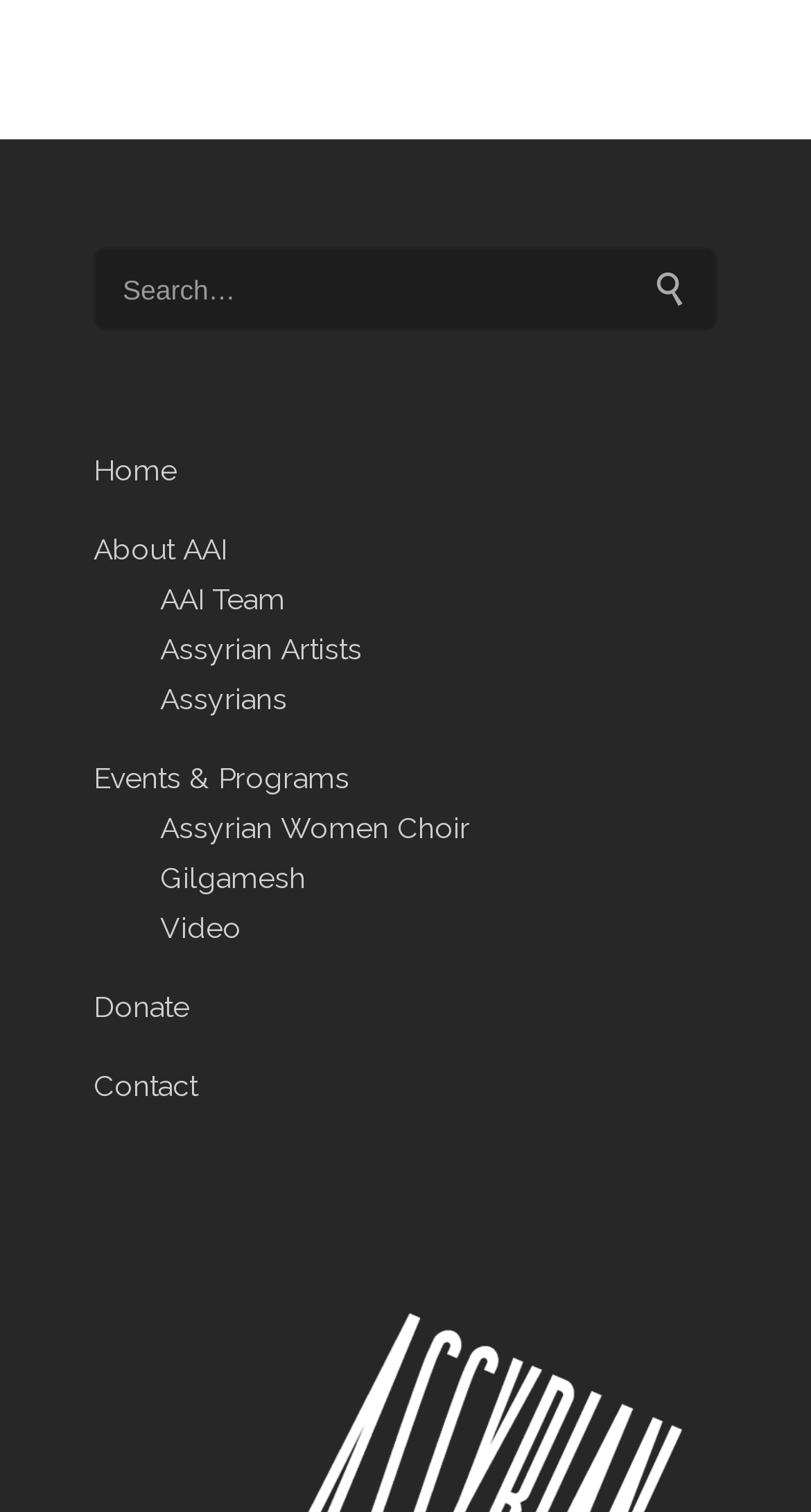Determine the bounding box coordinates for the element that should be clicked to follow this instruction: "Follow Sitemap". The coordinates should be given as four float numbers between 0 and 1, in the format [left, top, right, bottom].

None